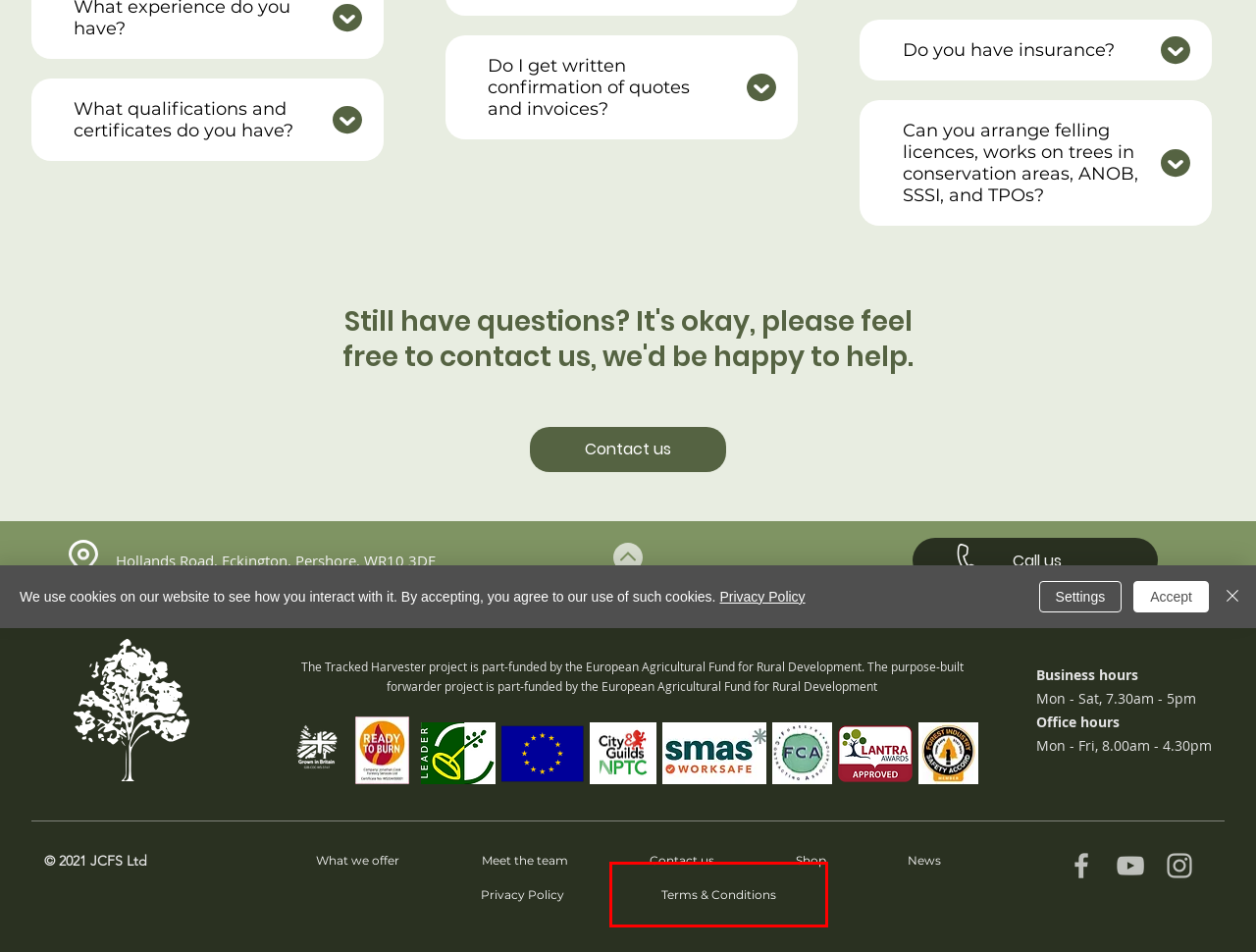You have a screenshot of a webpage with a red rectangle bounding box. Identify the best webpage description that corresponds to the new webpage after clicking the element within the red bounding box. Here are the candidates:
A. JCFS | Forestry Services | Terms & Conditions
B. JCFS | Forestry Services | Contact us
C. JCFS | Forestry Services | News
D. JCFS | Forestry Services | Shop
E. JCFS | Forestry Services | Privacy Policy
F. JCFS | Forestry Services | Meet the team
G. JCFS | Forestry Services | Eckington, Worcestershire
H. JCFS | Forestry Services | What we offer

A